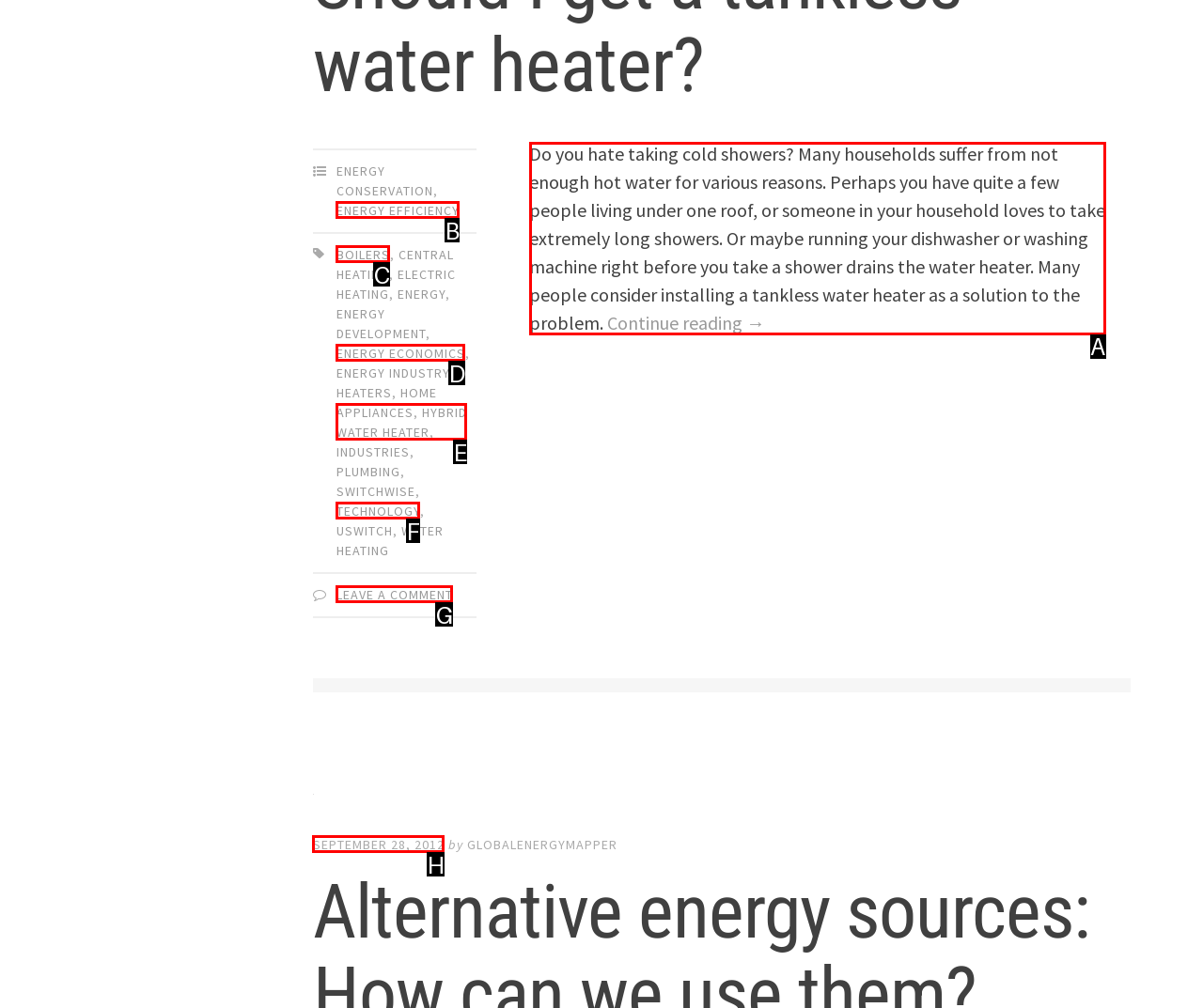Show which HTML element I need to click to perform this task: Read about not having enough hot water Answer with the letter of the correct choice.

A